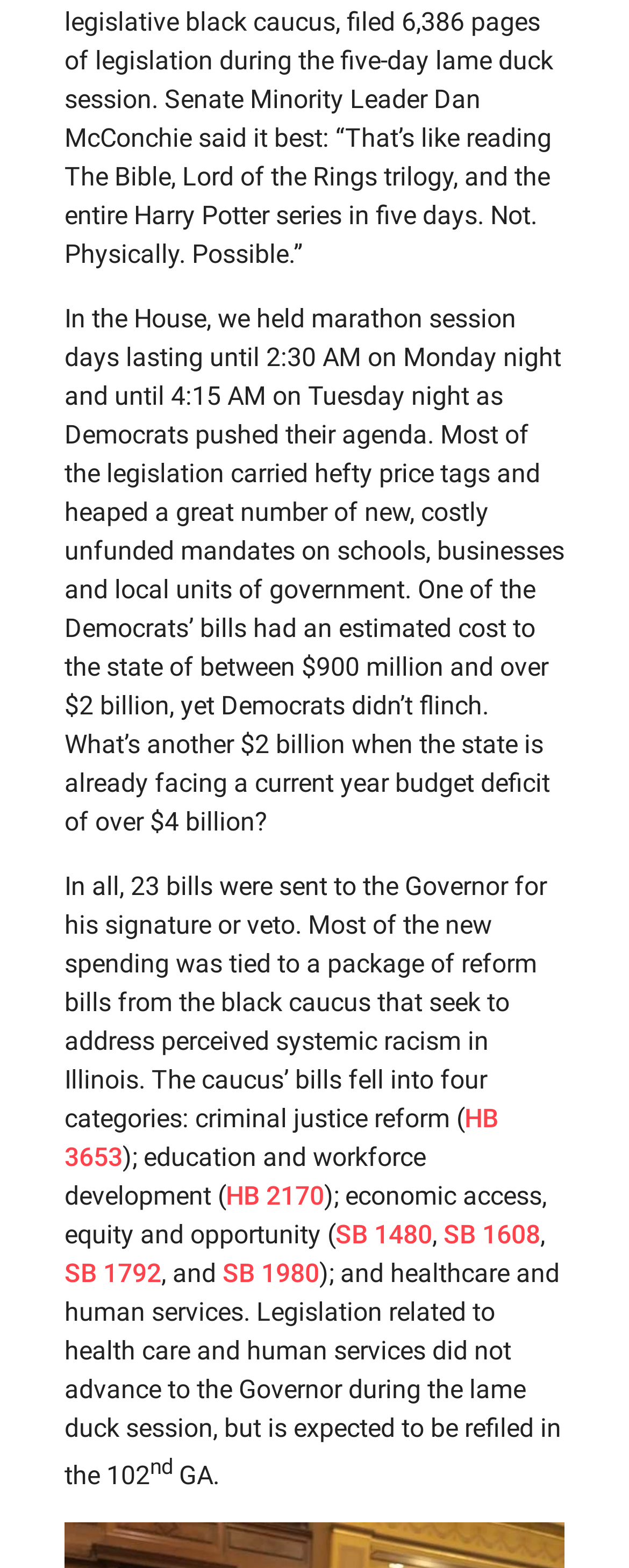Provide the bounding box coordinates for the UI element that is described as: "HB 2170".

[0.359, 0.753, 0.515, 0.773]